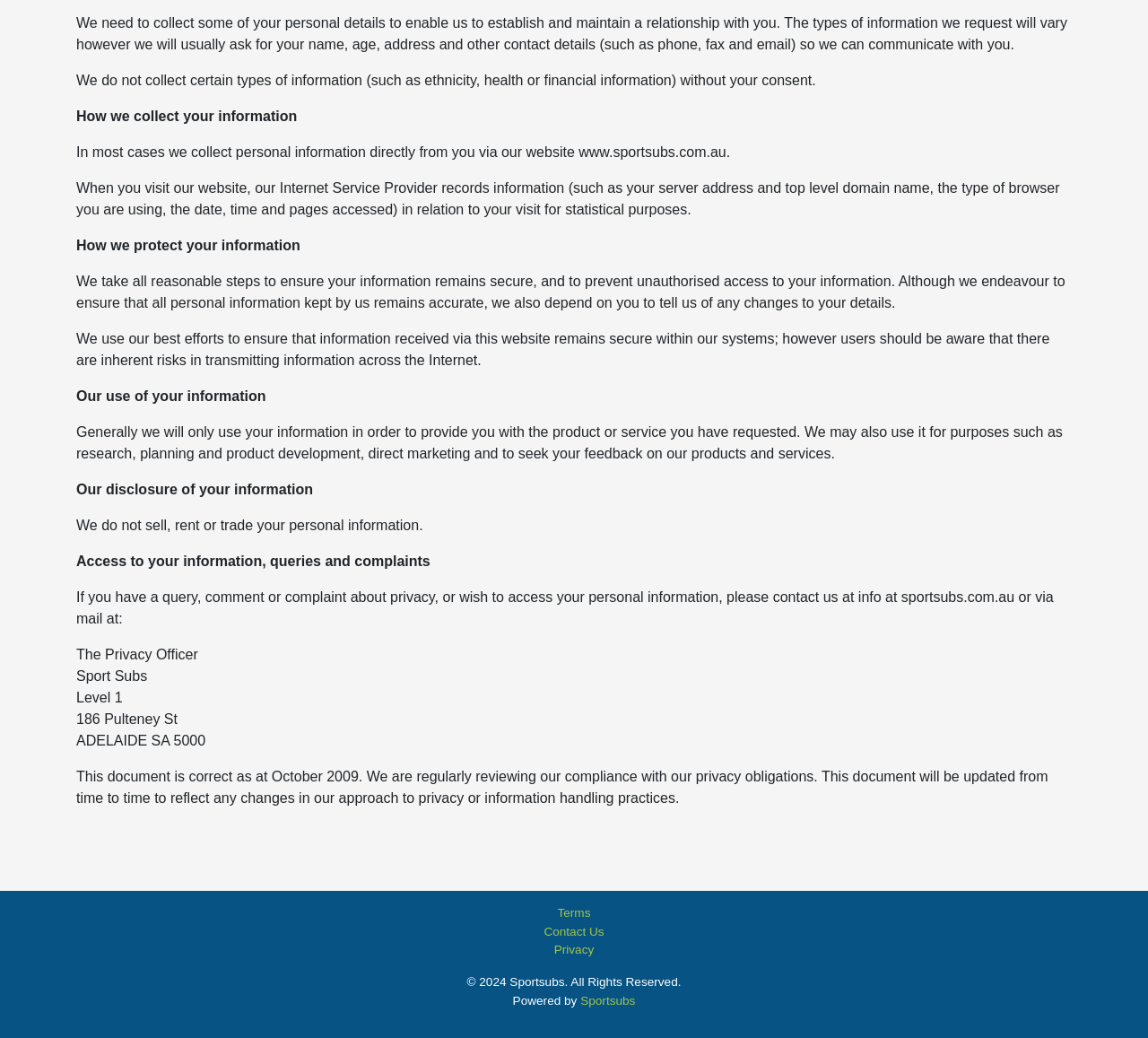Bounding box coordinates are specified in the format (top-left x, top-left y, bottom-right x, bottom-right y). All values are floating point numbers bounded between 0 and 1. Please provide the bounding box coordinate of the region this sentence describes: Contact Us

[0.474, 0.891, 0.526, 0.904]